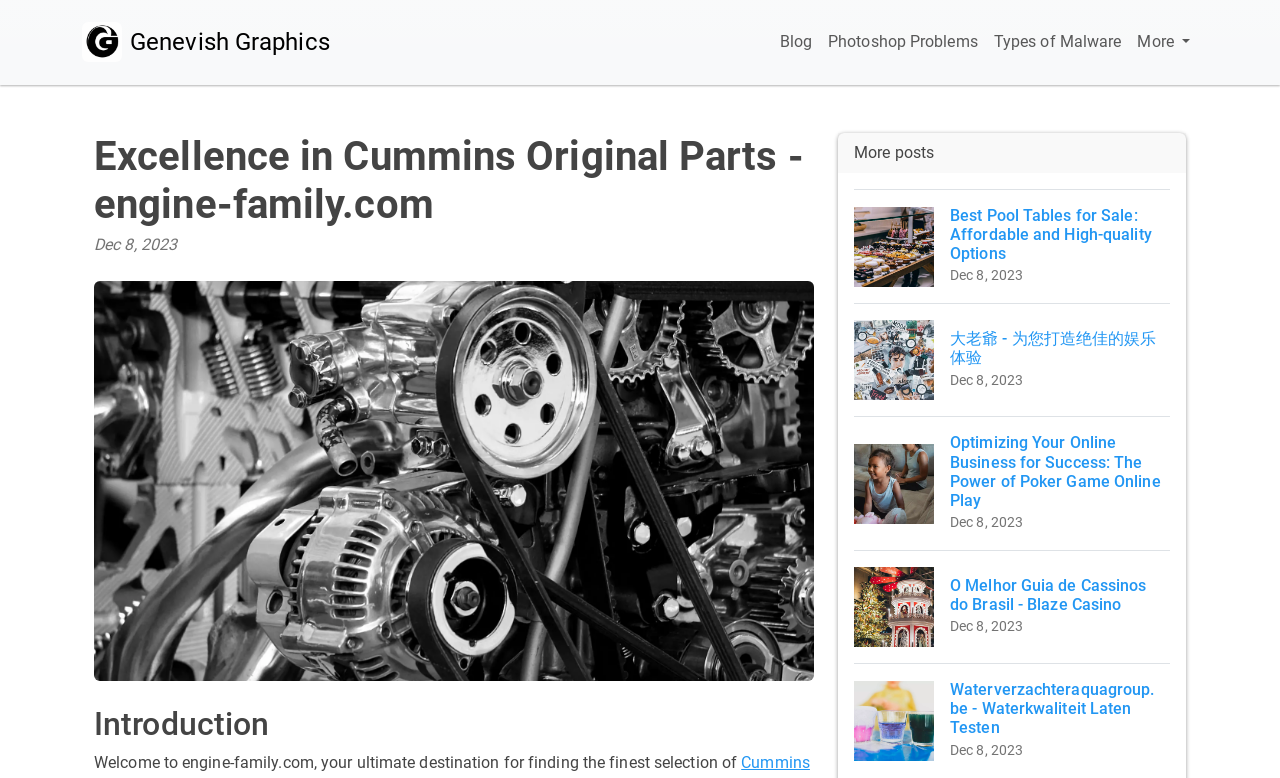What is the logo of the website?
Please provide a comprehensive answer based on the details in the screenshot.

The logo of the website is located at the top left corner of the webpage, and it is an image with the text 'Genevish Graphics'.